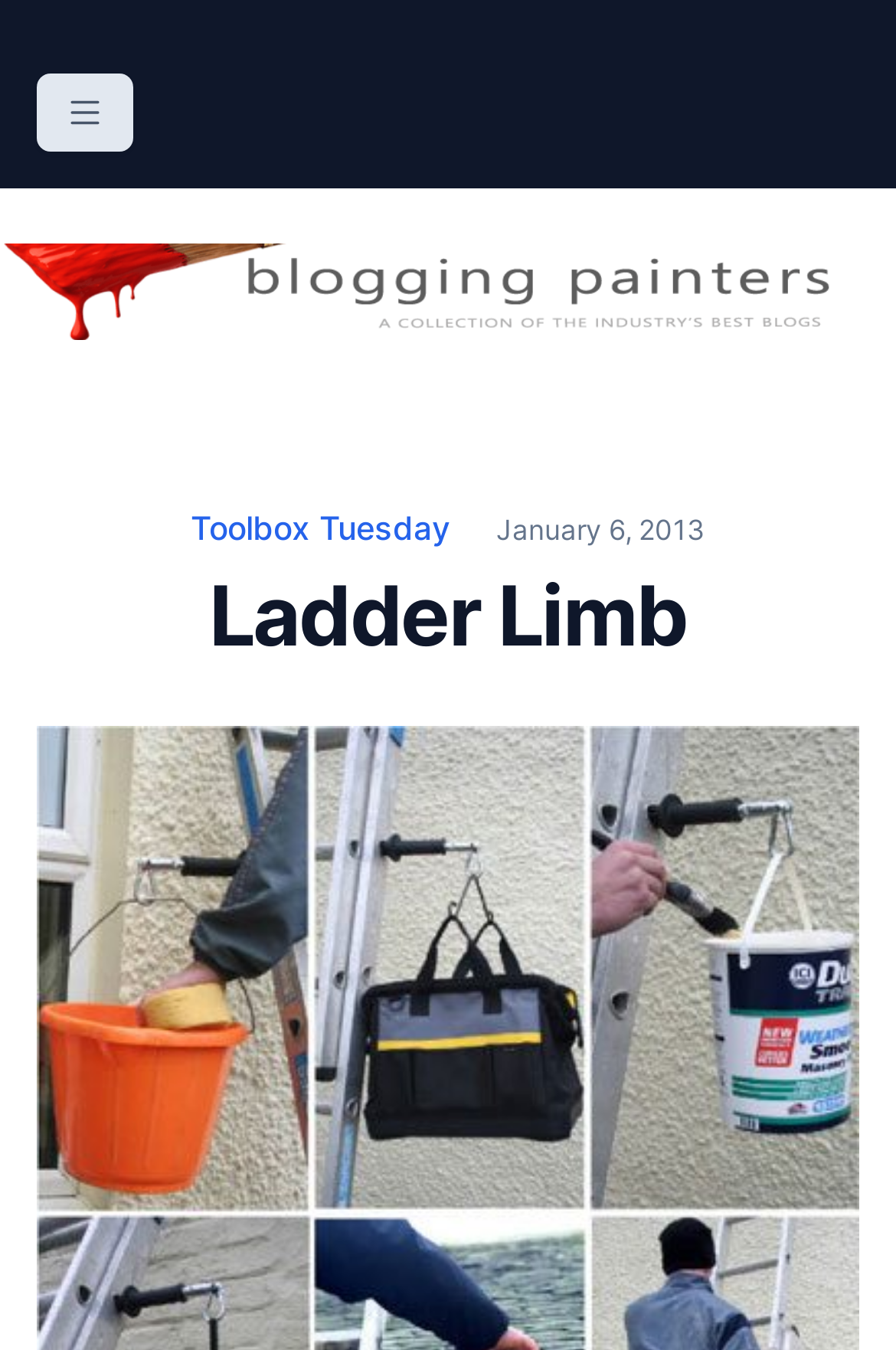Using the description "Toolbox Tuesday", locate and provide the bounding box of the UI element.

[0.213, 0.377, 0.503, 0.406]